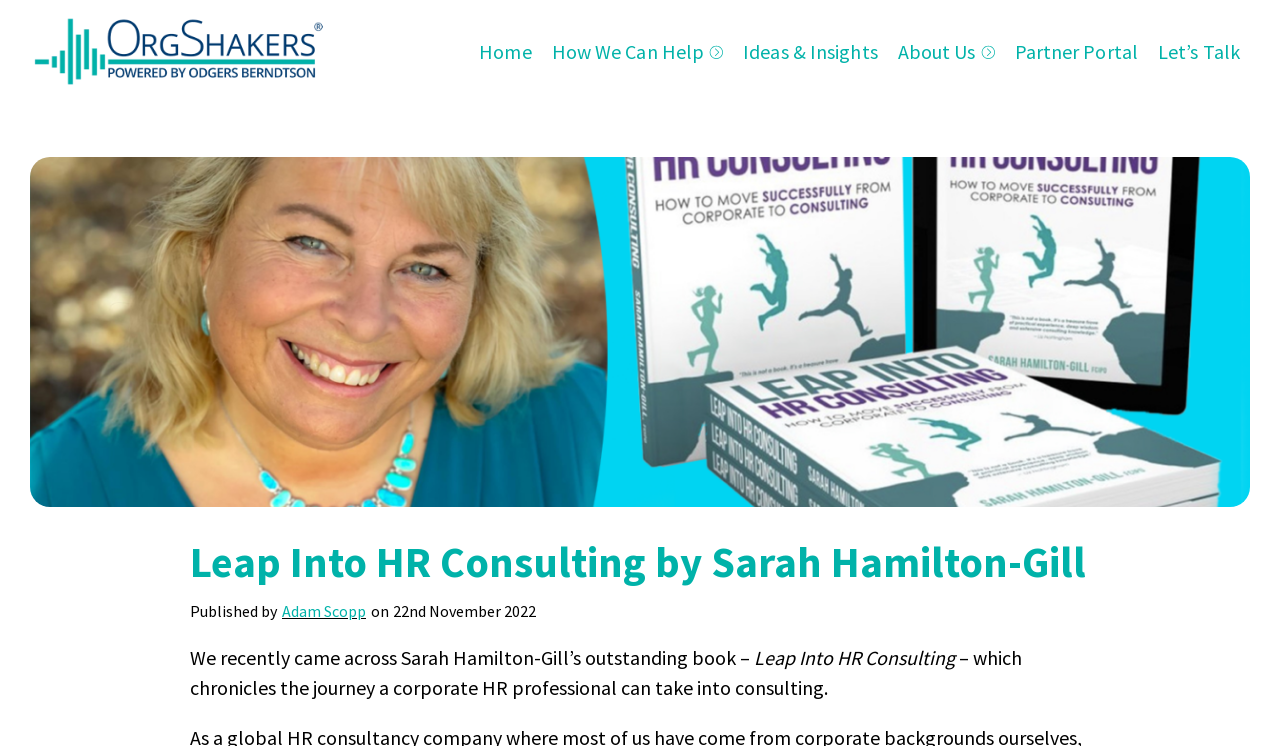What is the title of the book?
Please use the image to provide a one-word or short phrase answer.

Leap Into HR Consulting